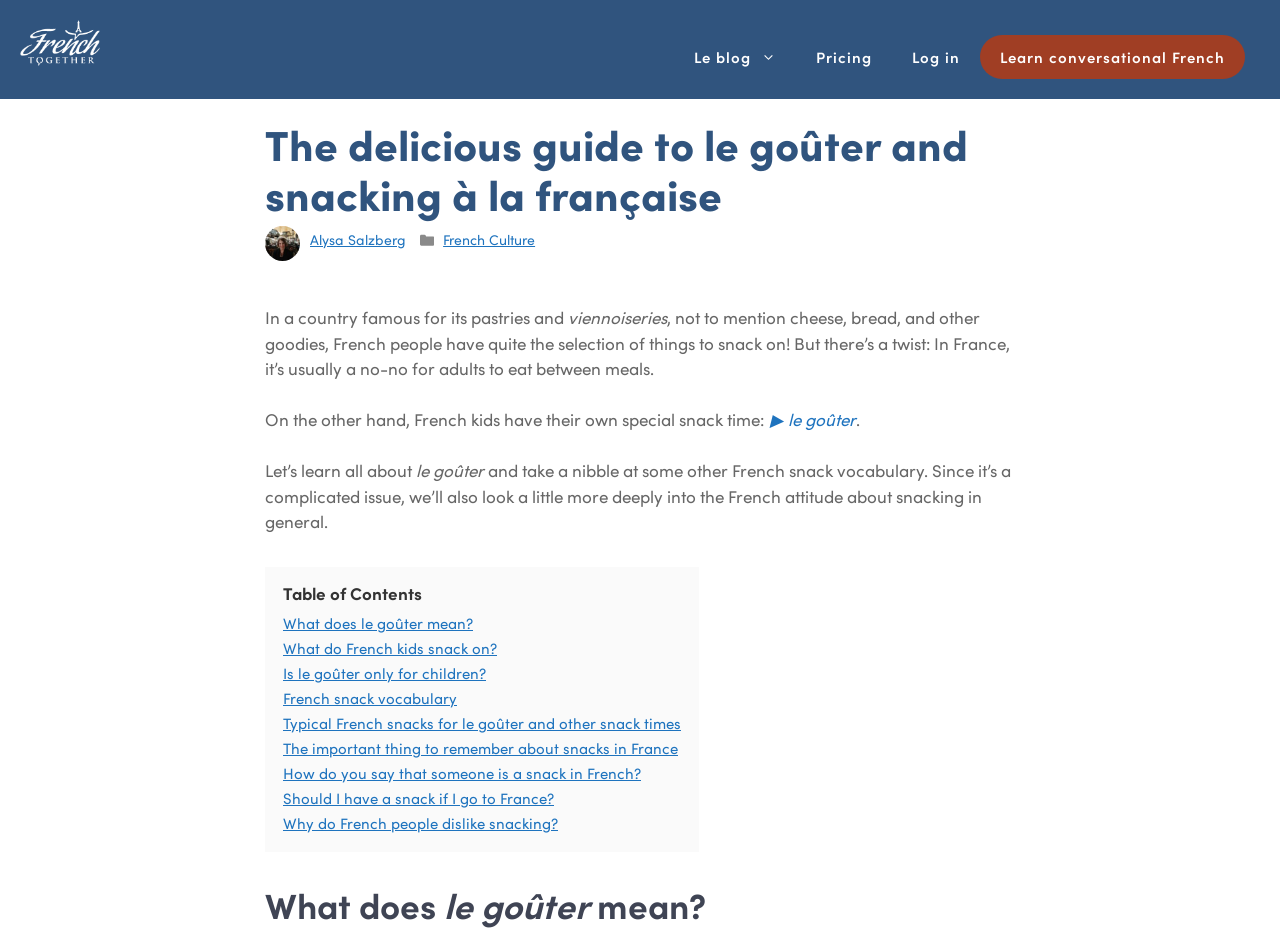Identify the bounding box coordinates of the region that needs to be clicked to carry out this instruction: "Read about what le goûter means". Provide these coordinates as four float numbers ranging from 0 to 1, i.e., [left, top, right, bottom].

[0.221, 0.65, 0.37, 0.673]